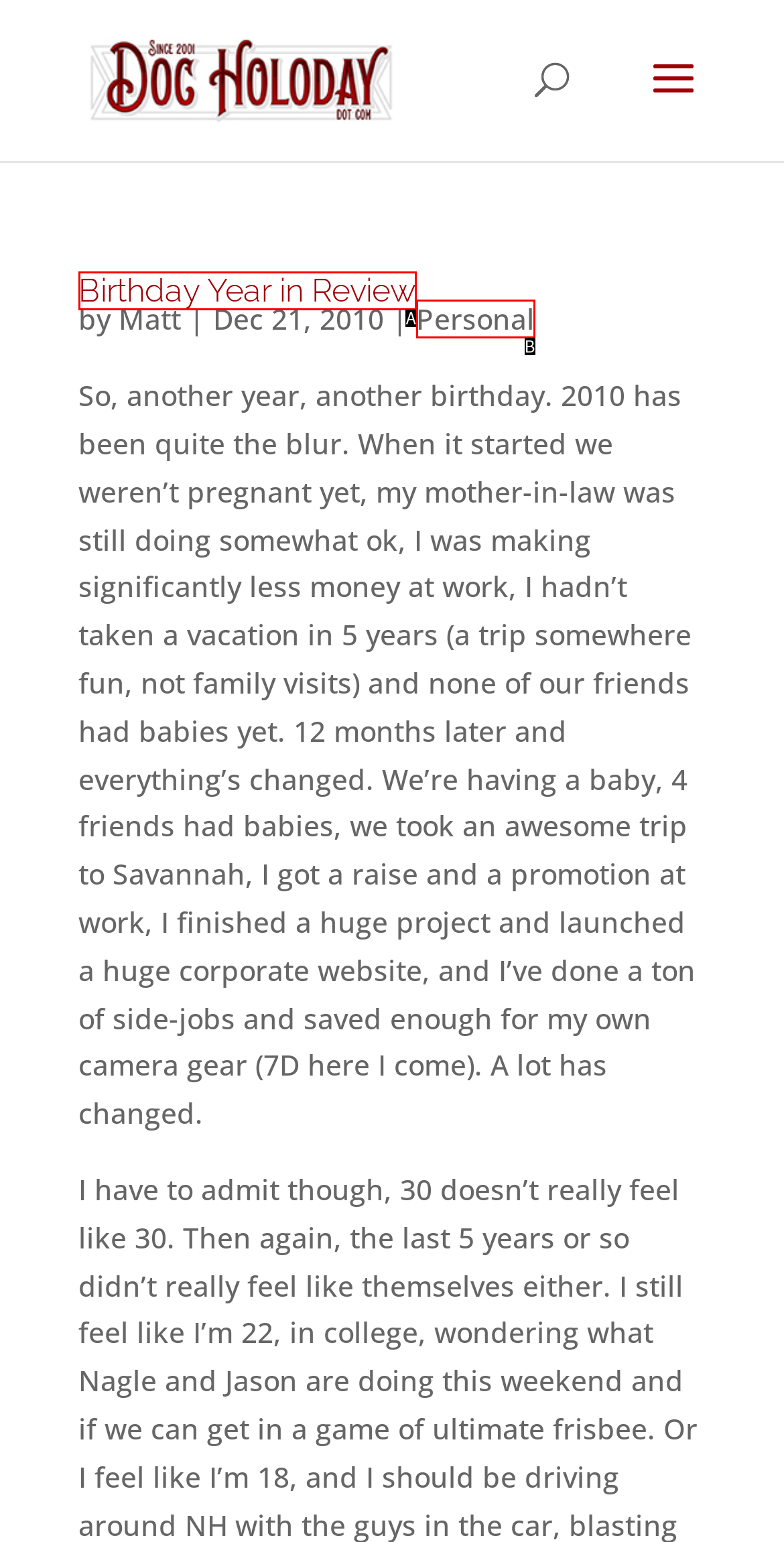Based on the description: Birthday Year in Review, identify the matching HTML element. Reply with the letter of the correct option directly.

A